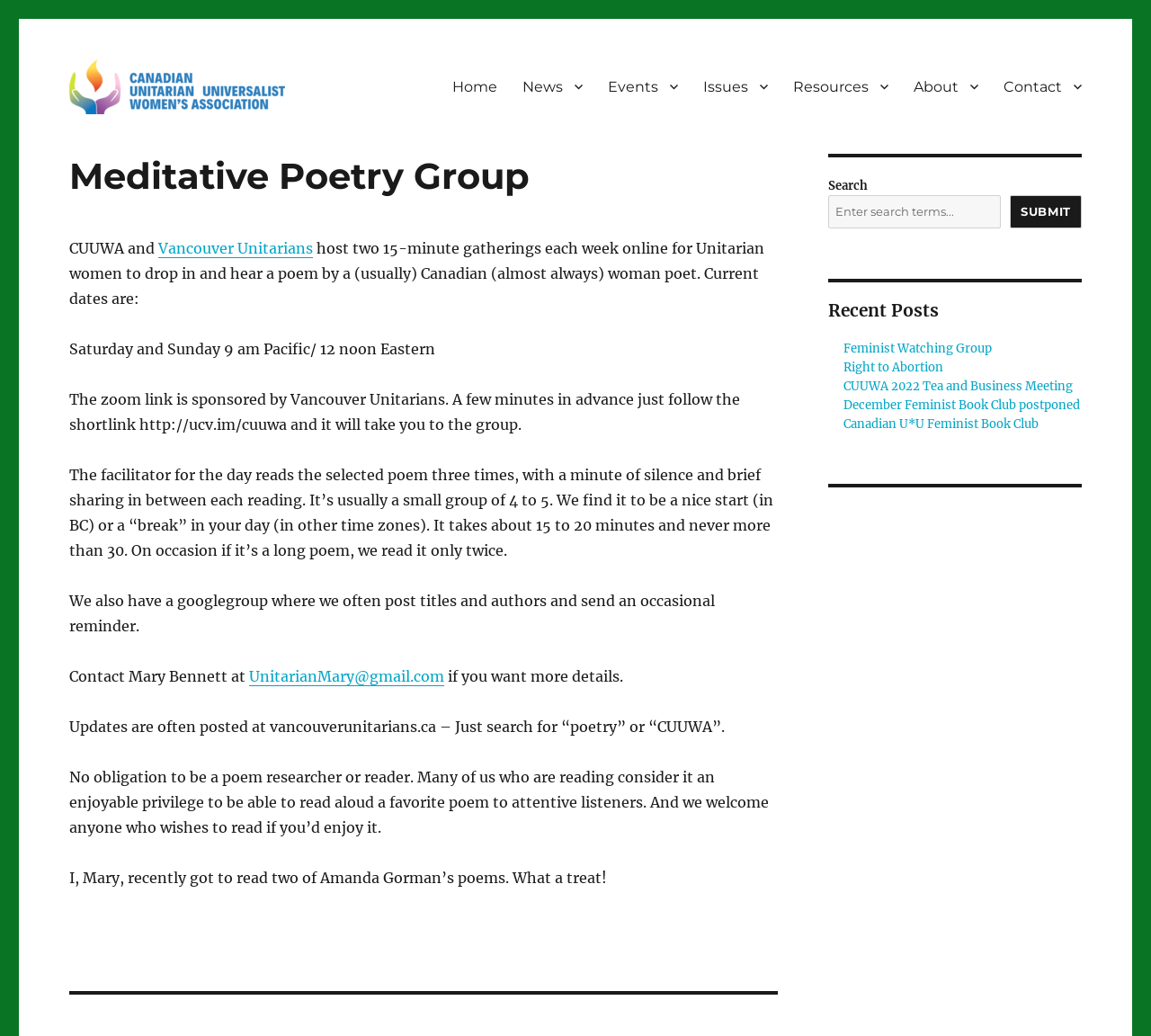Find the bounding box coordinates corresponding to the UI element with the description: "Canadian UU Women's Association". The coordinates should be formatted as [left, top, right, bottom], with values as floats between 0 and 1.

[0.06, 0.122, 0.458, 0.152]